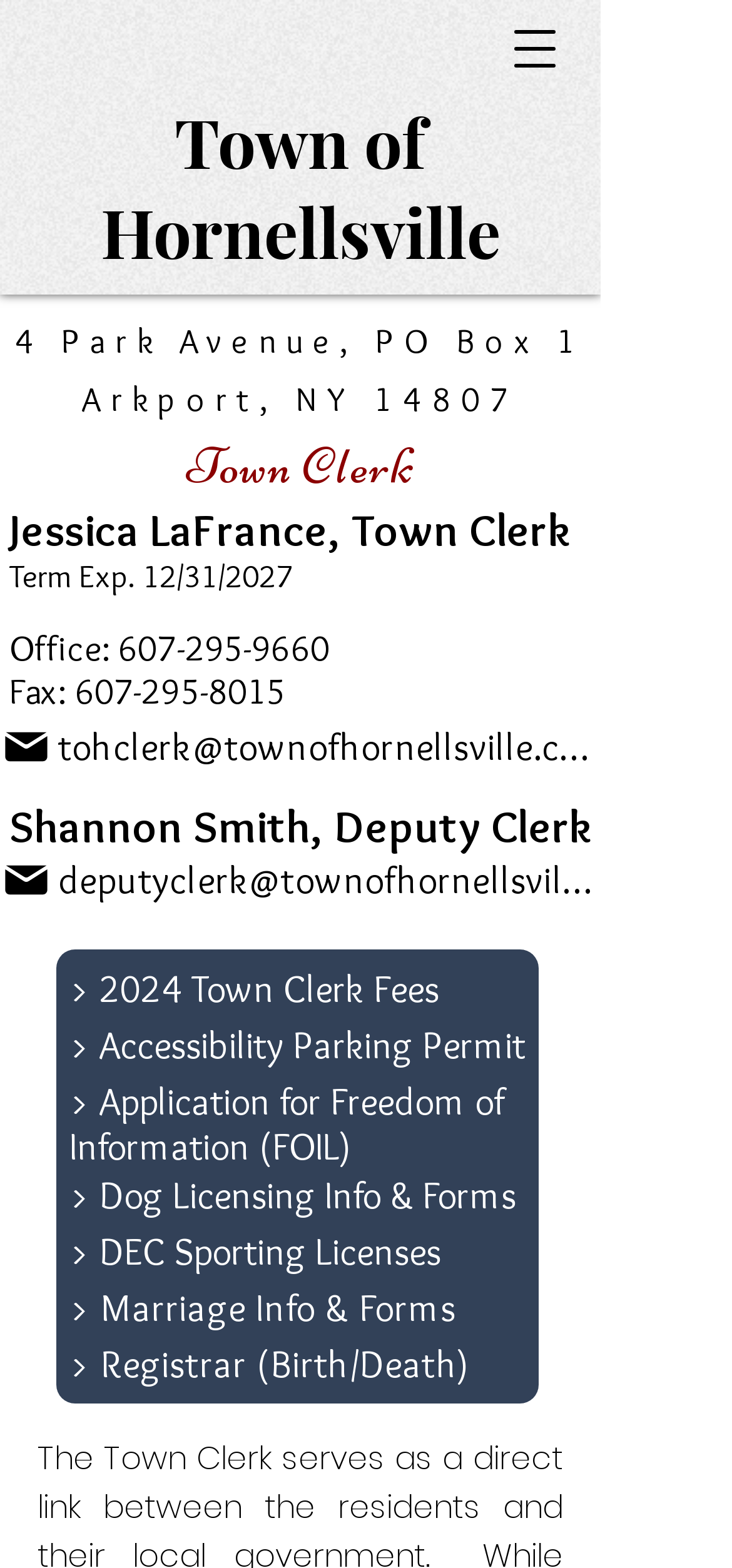Determine the bounding box for the UI element as described: "> DEC Sporting Licenses". The coordinates should be represented as four float numbers between 0 and 1, formatted as [left, top, right, bottom].

[0.095, 0.784, 0.603, 0.813]